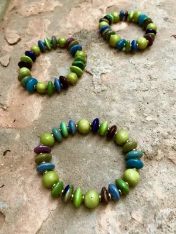What is the name of the collection the bracelets are part of?
Using the image as a reference, give a one-word or short phrase answer.

Arizona Summer Green Bracelet